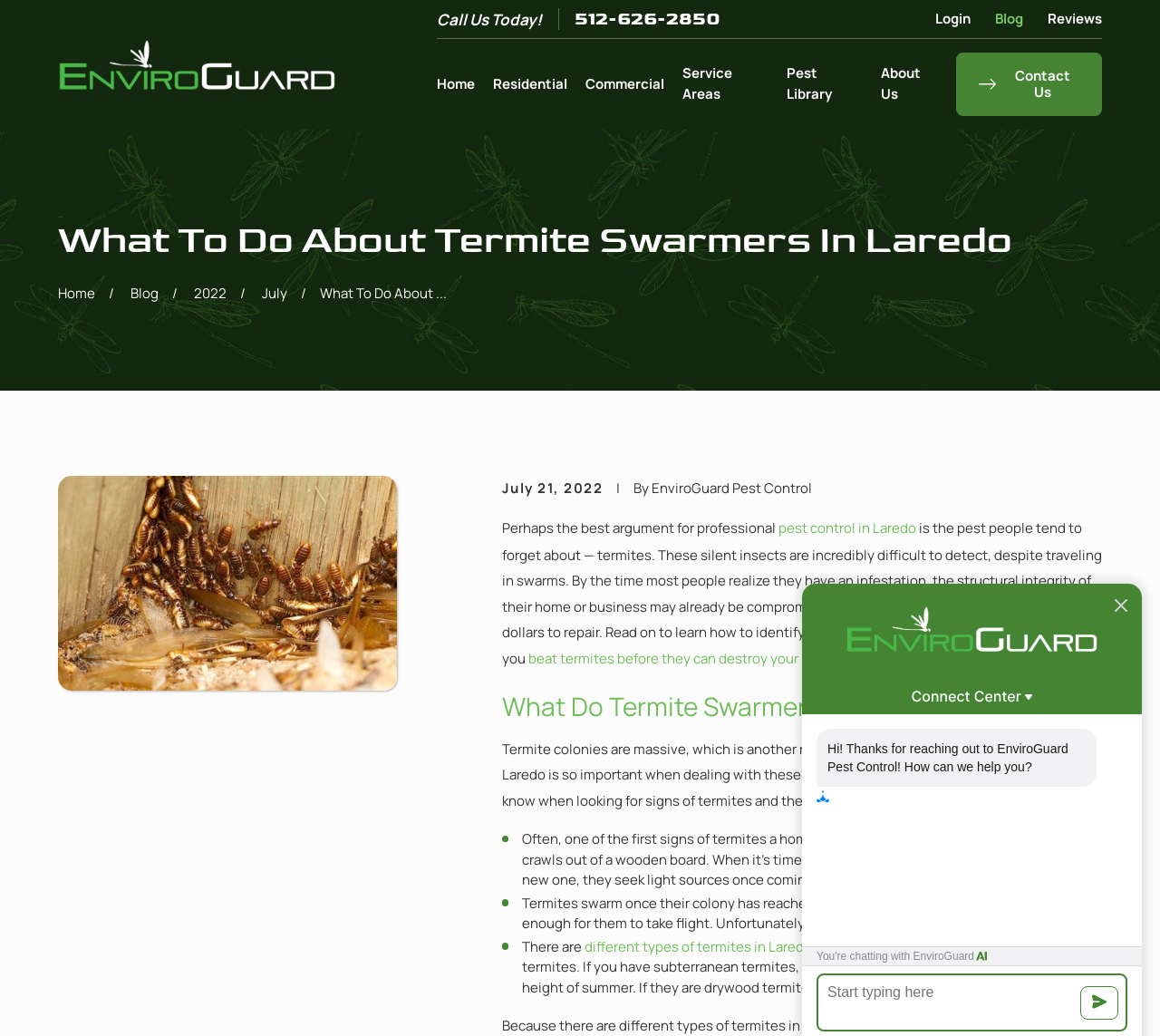Determine the bounding box coordinates of the clickable element necessary to fulfill the instruction: "Read the blog post". Provide the coordinates as four float numbers within the 0 to 1 range, i.e., [left, top, right, bottom].

[0.112, 0.274, 0.137, 0.293]